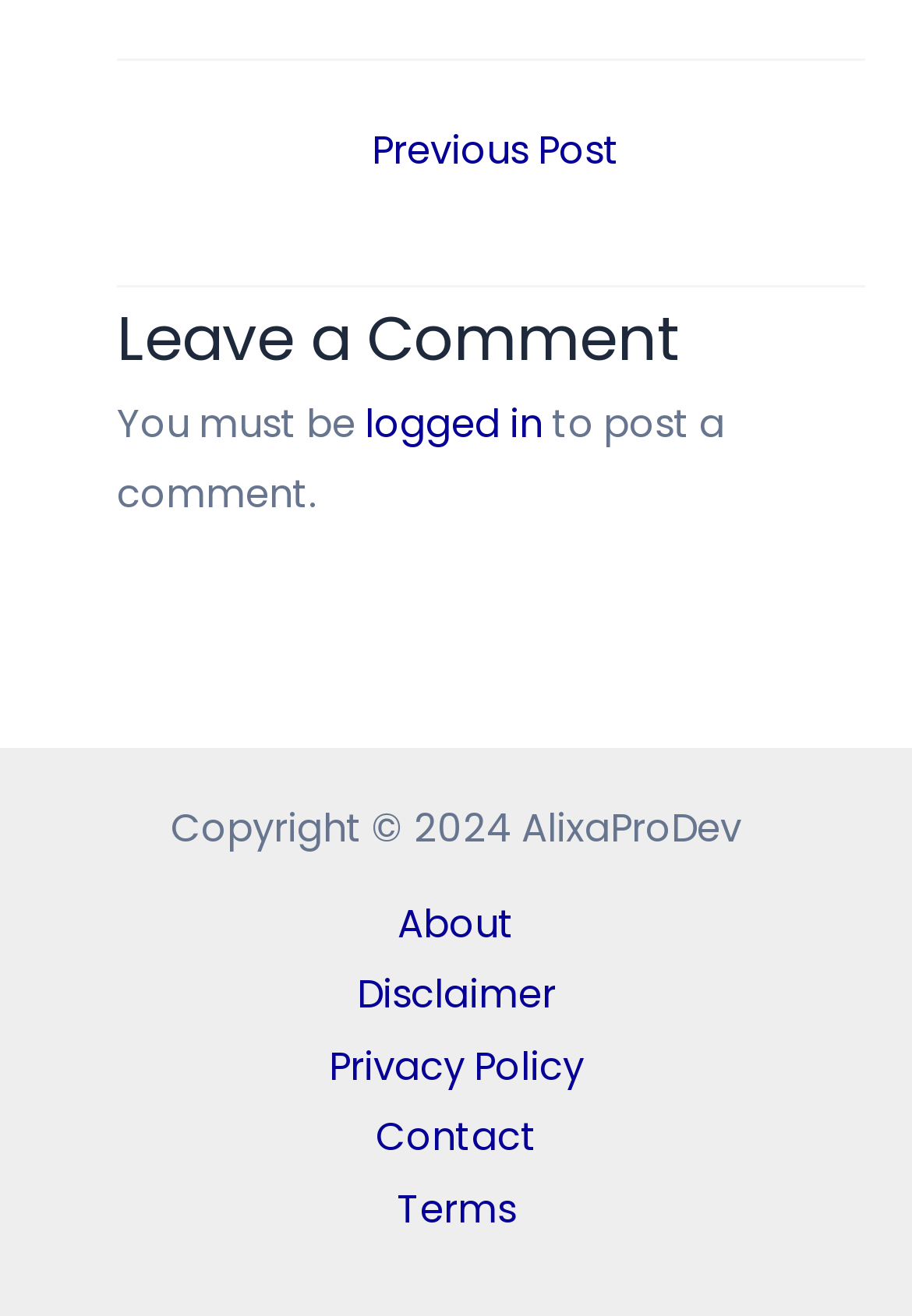What is the copyright year?
Based on the screenshot, provide your answer in one word or phrase.

2024